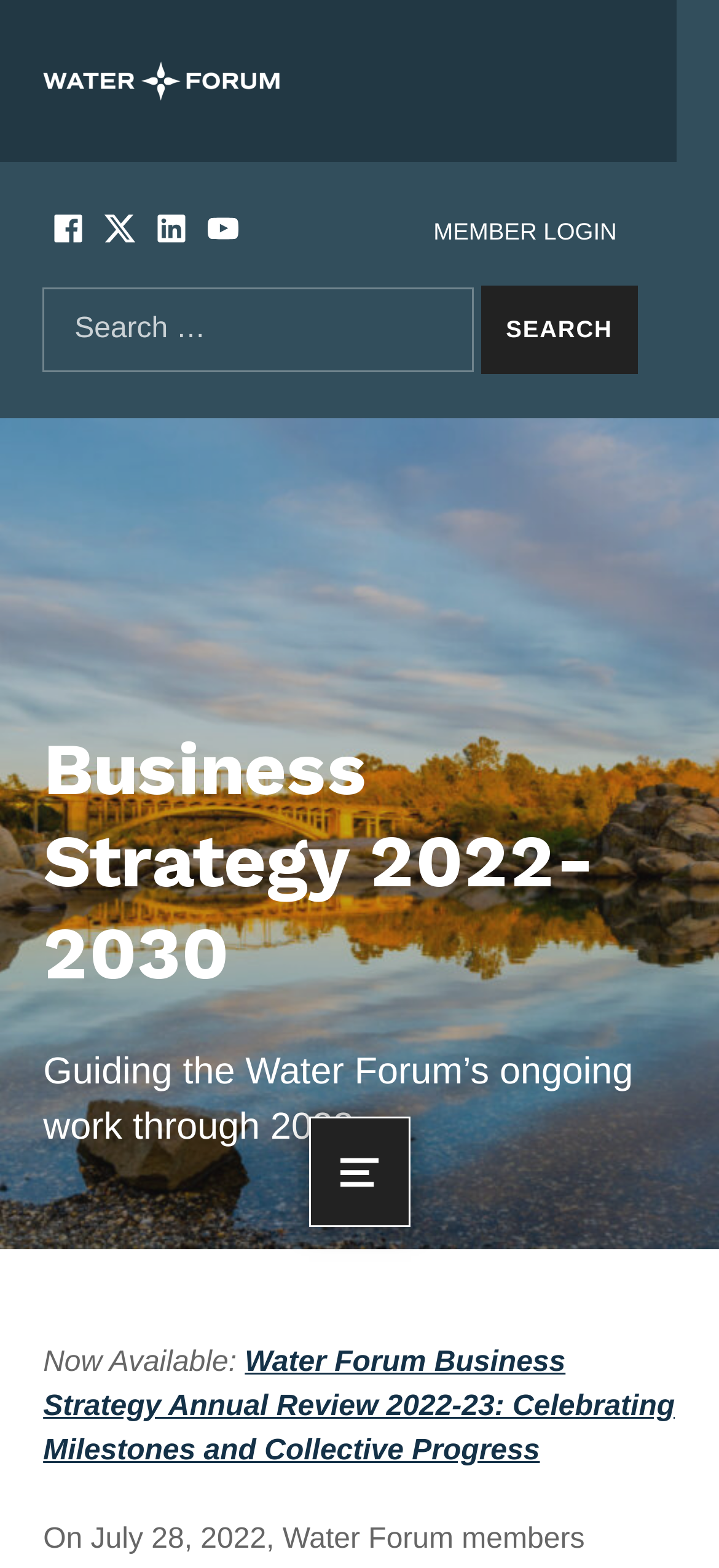Given the webpage screenshot, identify the bounding box of the UI element that matches this description: "parent_node: Search for: value="Search"".

[0.668, 0.182, 0.887, 0.238]